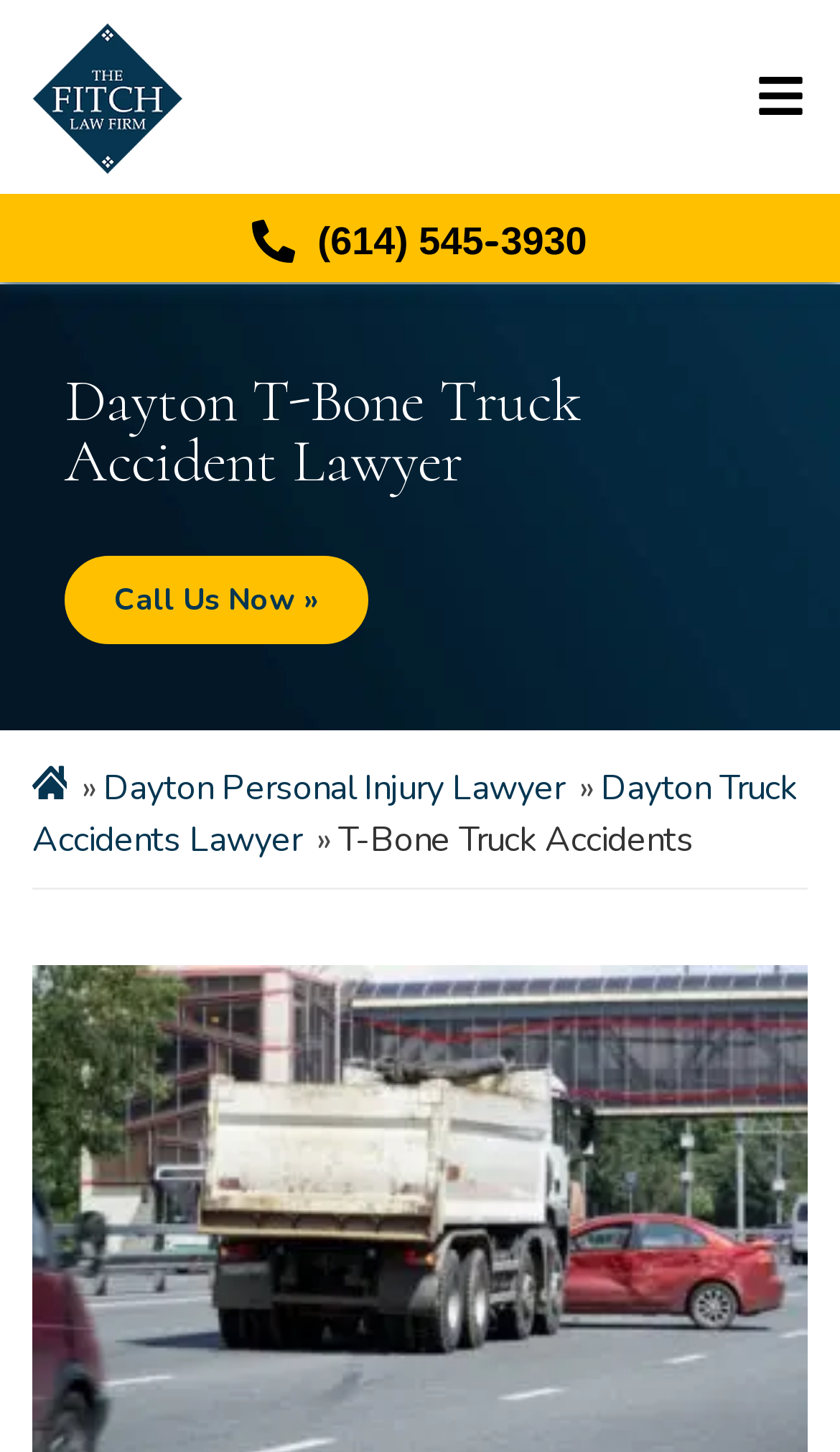Analyze the image and provide a detailed answer to the question: Is there a call to action?

I found a link element with the text 'Call Us Now »' which is a call to action, encouraging users to take action.